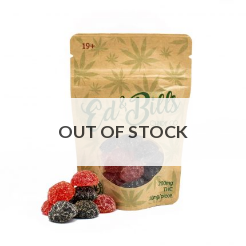Respond to the question below with a single word or phrase:
What is the current status of the product?

out of stock